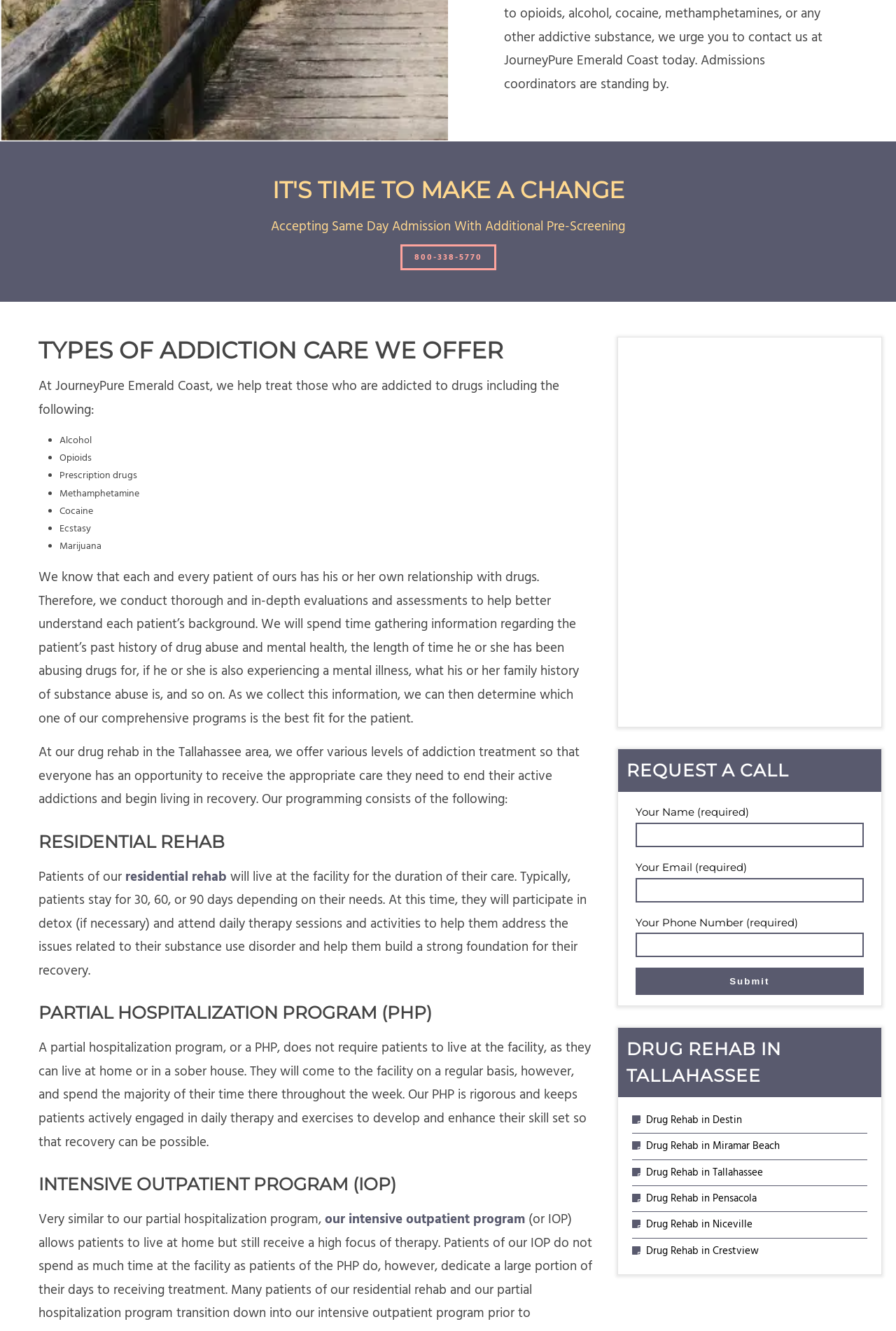Identify the bounding box for the UI element that is described as follows: "parent_node: Search for: name="s" placeholder="Search…"".

None